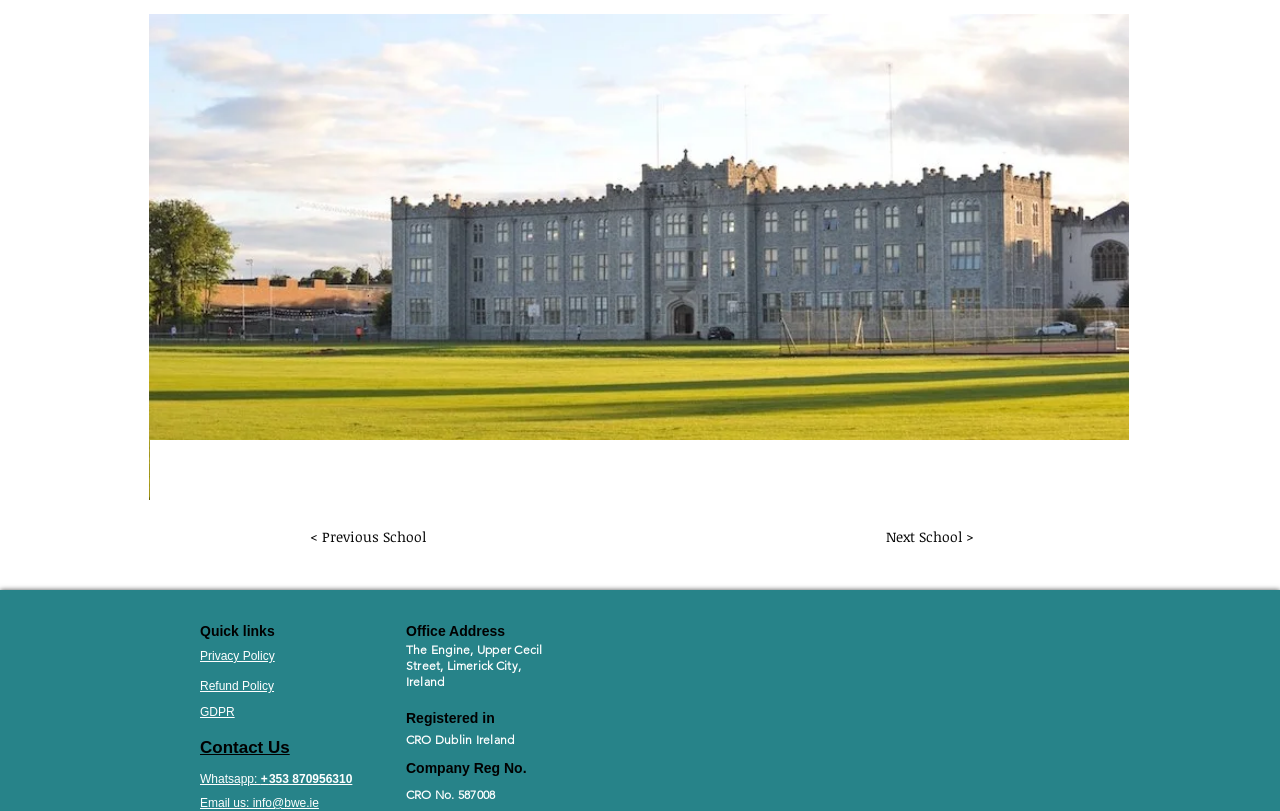Please identify the bounding box coordinates of the clickable region that I should interact with to perform the following instruction: "Email us at info@bwe.ie". The coordinates should be expressed as four float numbers between 0 and 1, i.e., [left, top, right, bottom].

[0.156, 0.981, 0.249, 0.999]